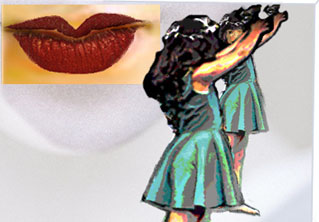Illustrate the image with a detailed and descriptive caption.

The image features a striking juxtaposition of themes symbolic of femininity and innocence. At the forefront, a stylized portrayal of a girl in a green skirt seems to dance or pose gracefully, embodying youthfulness and vitality. Her long hair cascades down, enhancing the image's dynamic nature. Above her, prominently displayed is a close-up of a pair of full, red lips, which adds a layer of complexity, perhaps representing seduction, desire, or the conflicting emotions often associated with womanhood. This playful yet impactful combination invites viewers to reflect on the intersections of beauty, innocence, and the expectations placed on young women. The contrasting elements create a thought-provoking visual narrative, indicative of the overarching themes explored in the surrounding text about the eternal girl's place in society and the longing for warmth and connection.